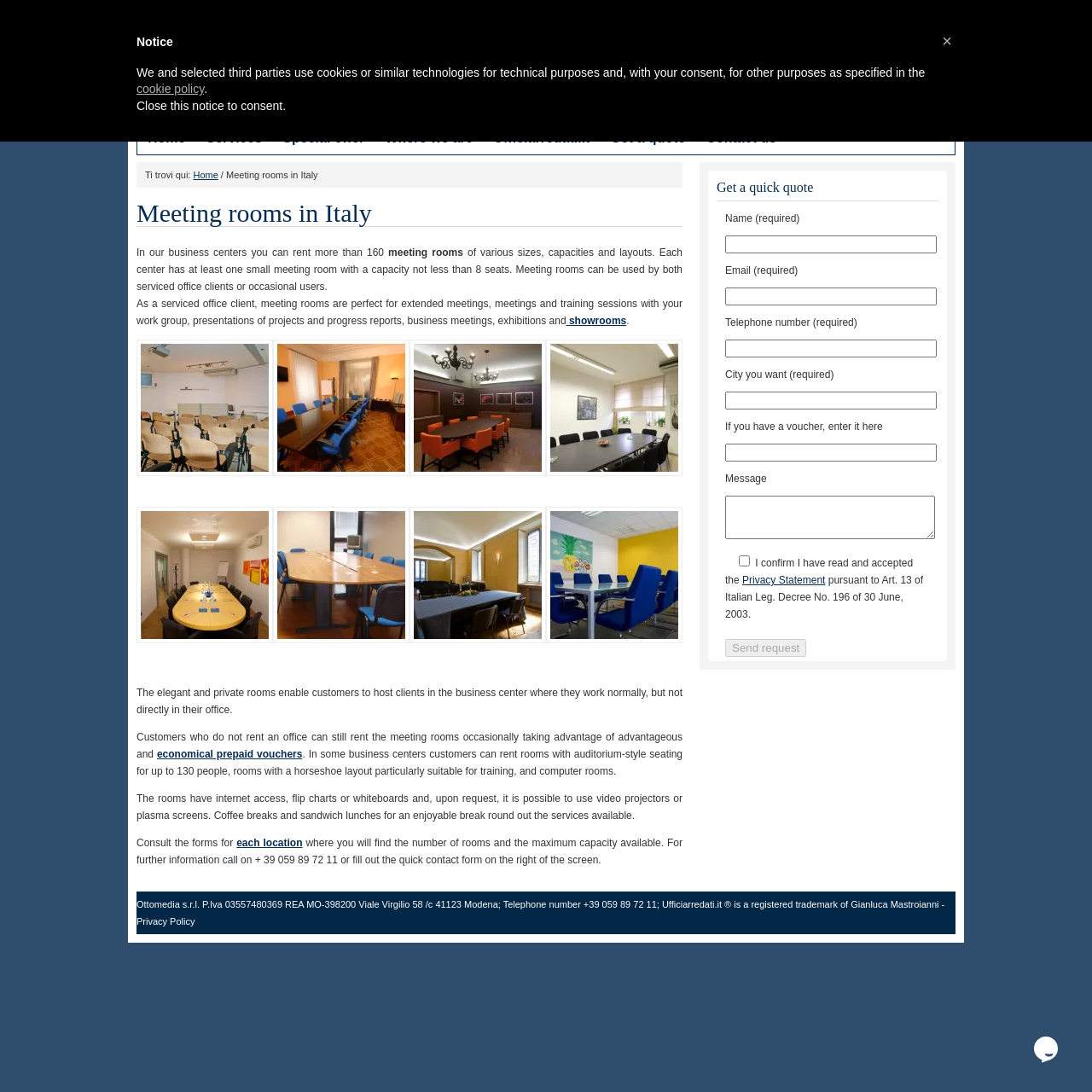Identify the bounding box for the described UI element: "cookie policy".

[0.287, 0.044, 0.349, 0.056]